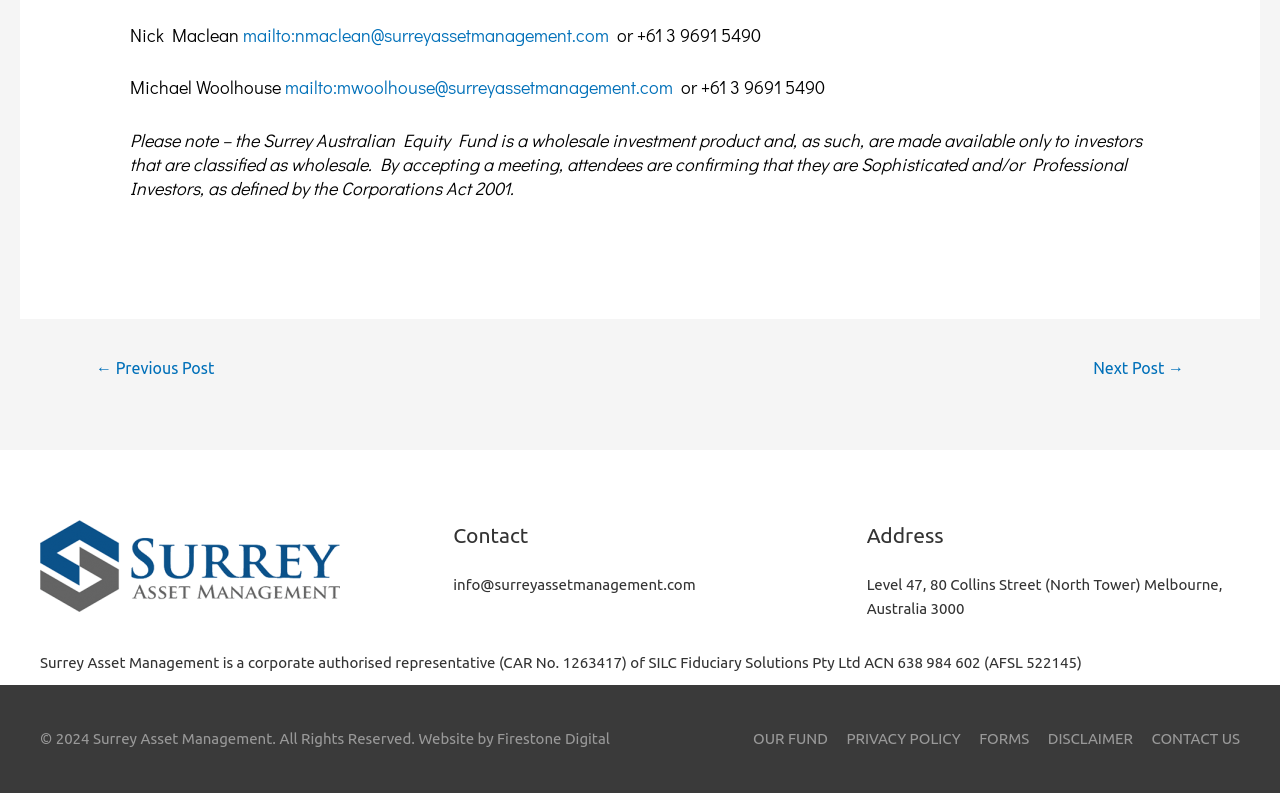Provide a one-word or short-phrase answer to the question:
What is the email address to contact Surrey Asset Management?

info@surreyassetmanagement.com